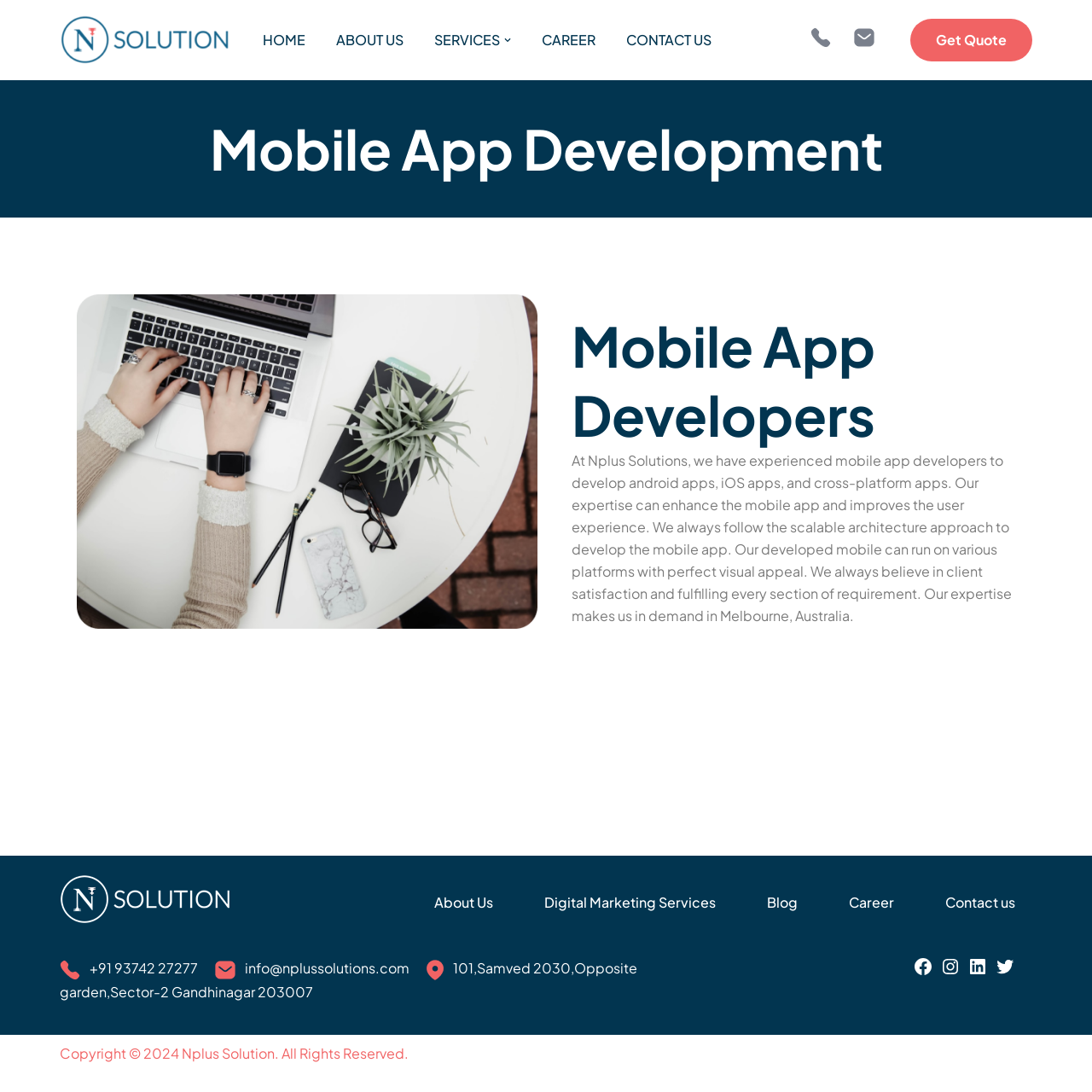Refer to the screenshot and answer the following question in detail:
What is the company's address?

The company's address is mentioned at the bottom of the webpage, near the footer section. It is displayed as a link with the text '101, Samved 2030, Opposite garden, Sector-2 Gandhinagar 203007'.